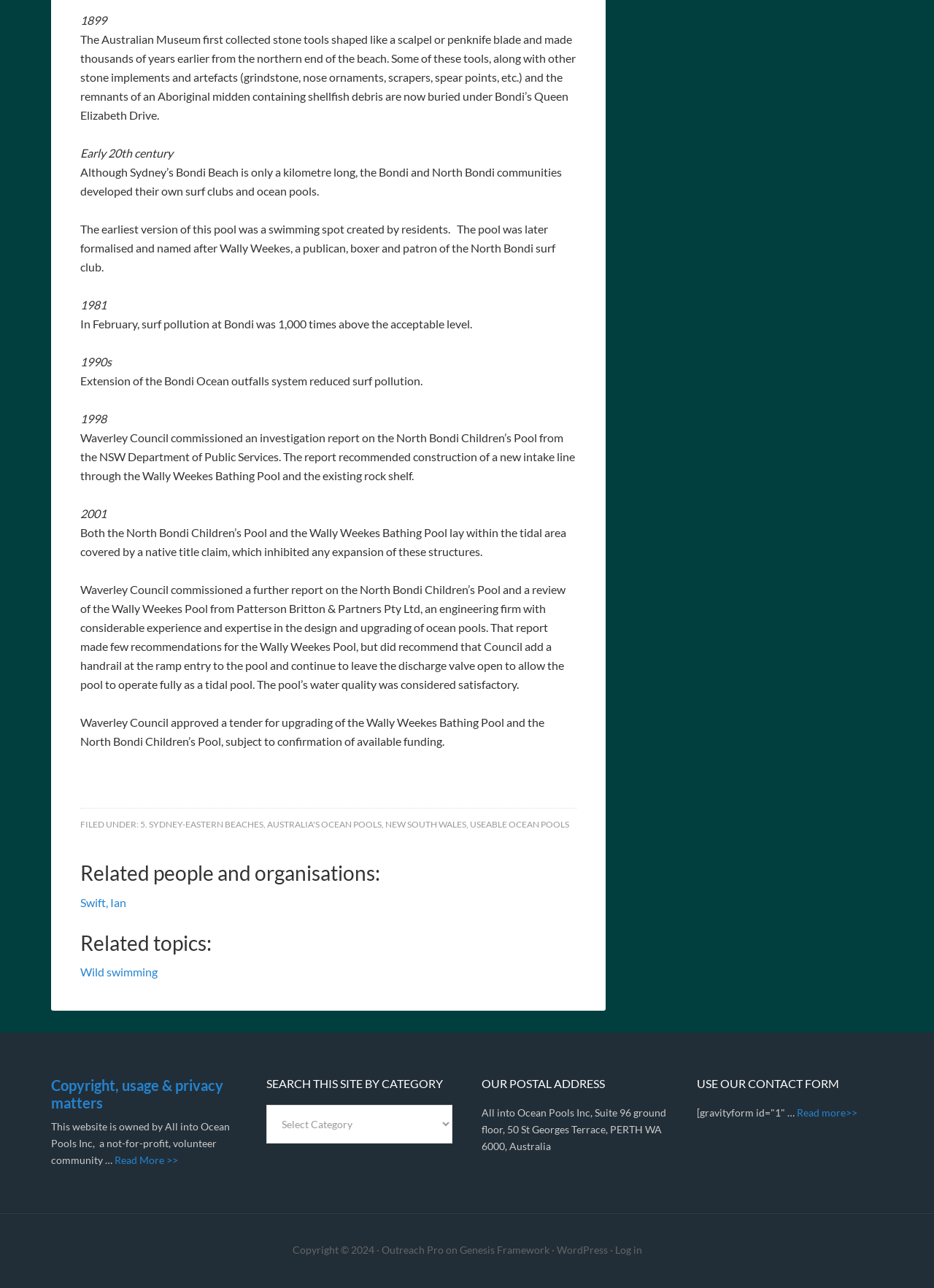Identify the bounding box coordinates for the UI element that matches this description: "WordPress".

[0.596, 0.966, 0.65, 0.975]